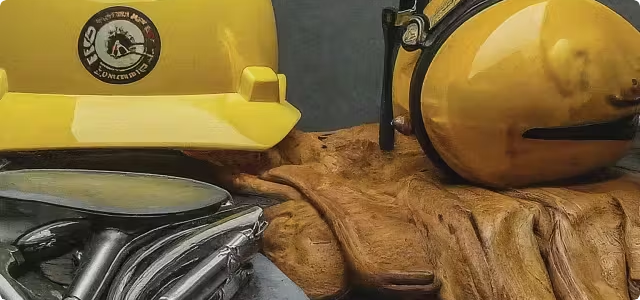Please provide a one-word or phrase answer to the question: 
What is the function of the safety helmet with a visor?

Protect face and eyes